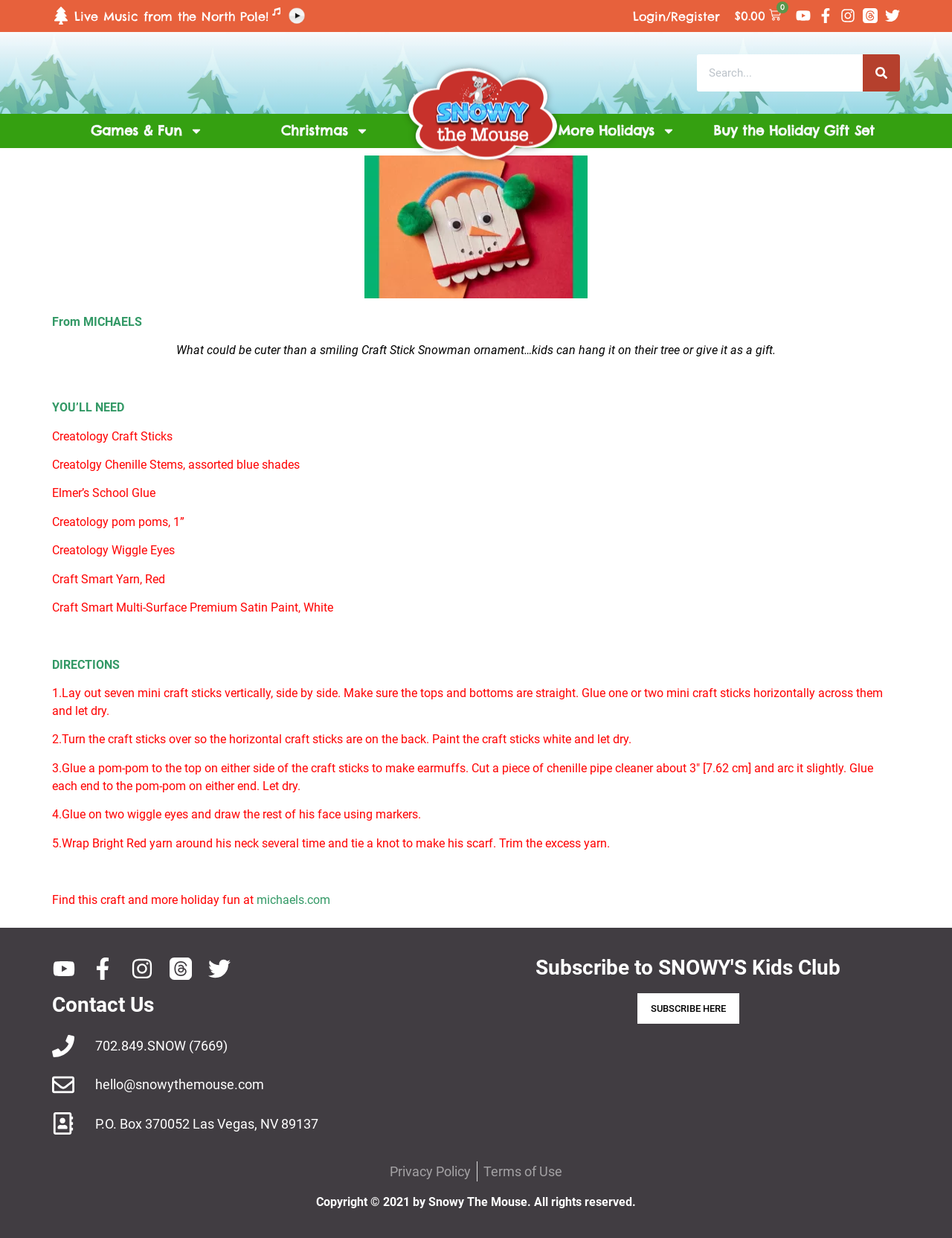Locate the UI element described by Terms of Use and provide its bounding box coordinates. Use the format (top-left x, top-left y, bottom-right x, bottom-right y) with all values as floating point numbers between 0 and 1.

[0.508, 0.938, 0.591, 0.954]